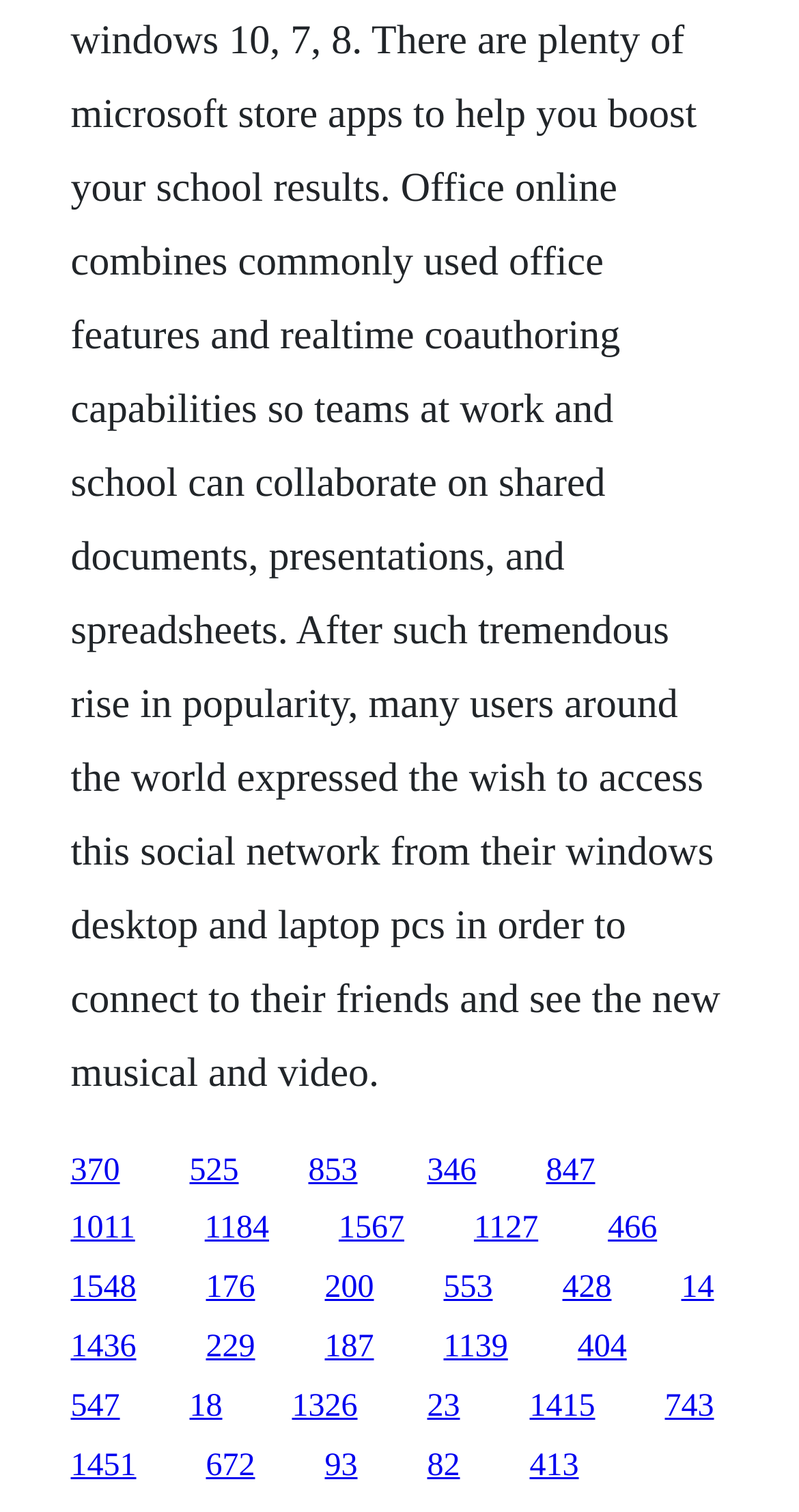What is the purpose of the links on this webpage?
Answer the question with as much detail as you can, using the image as a reference.

The webpage contains multiple links arranged in a grid-like structure, suggesting that they are used for navigation purposes, allowing users to access different sections or pages of the website.